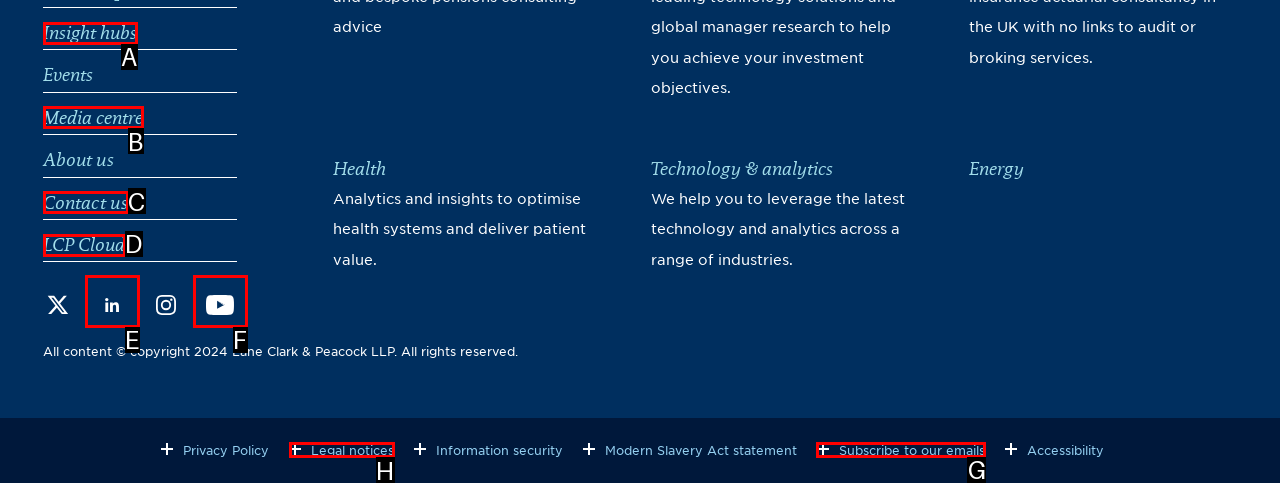Choose the correct UI element to click for this task: Subscribe to emails Answer using the letter from the given choices.

G